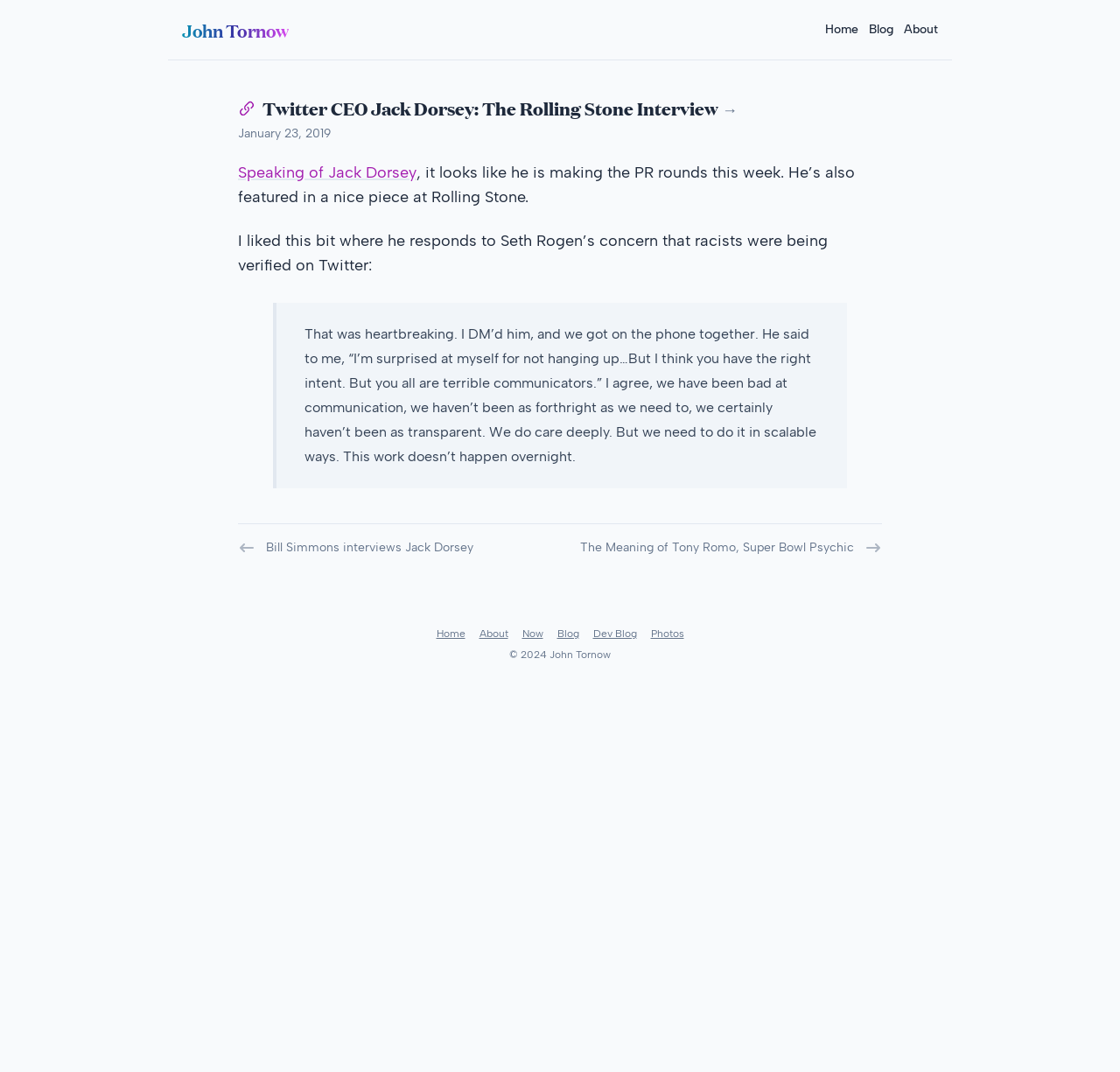Identify the bounding box coordinates for the UI element described as: "Bill Simmons interviews Jack Dorsey".

[0.212, 0.488, 0.426, 0.519]